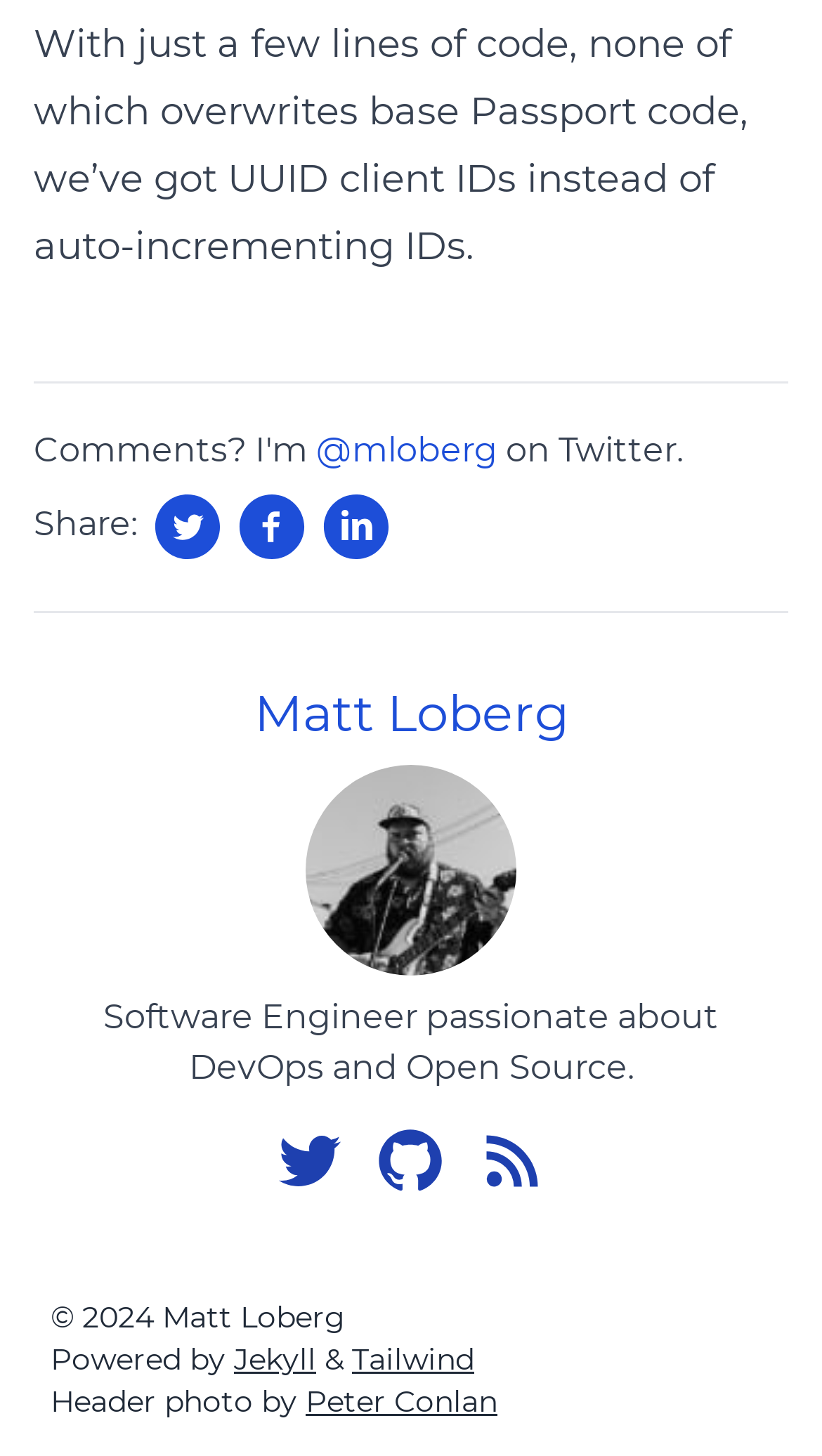Who is the author of the webpage?
Please craft a detailed and exhaustive response to the question.

The answer can be found by looking at the heading element with the text 'Matt Loberg' and the image with the same name, which suggests that Matt Loberg is the author of the webpage.